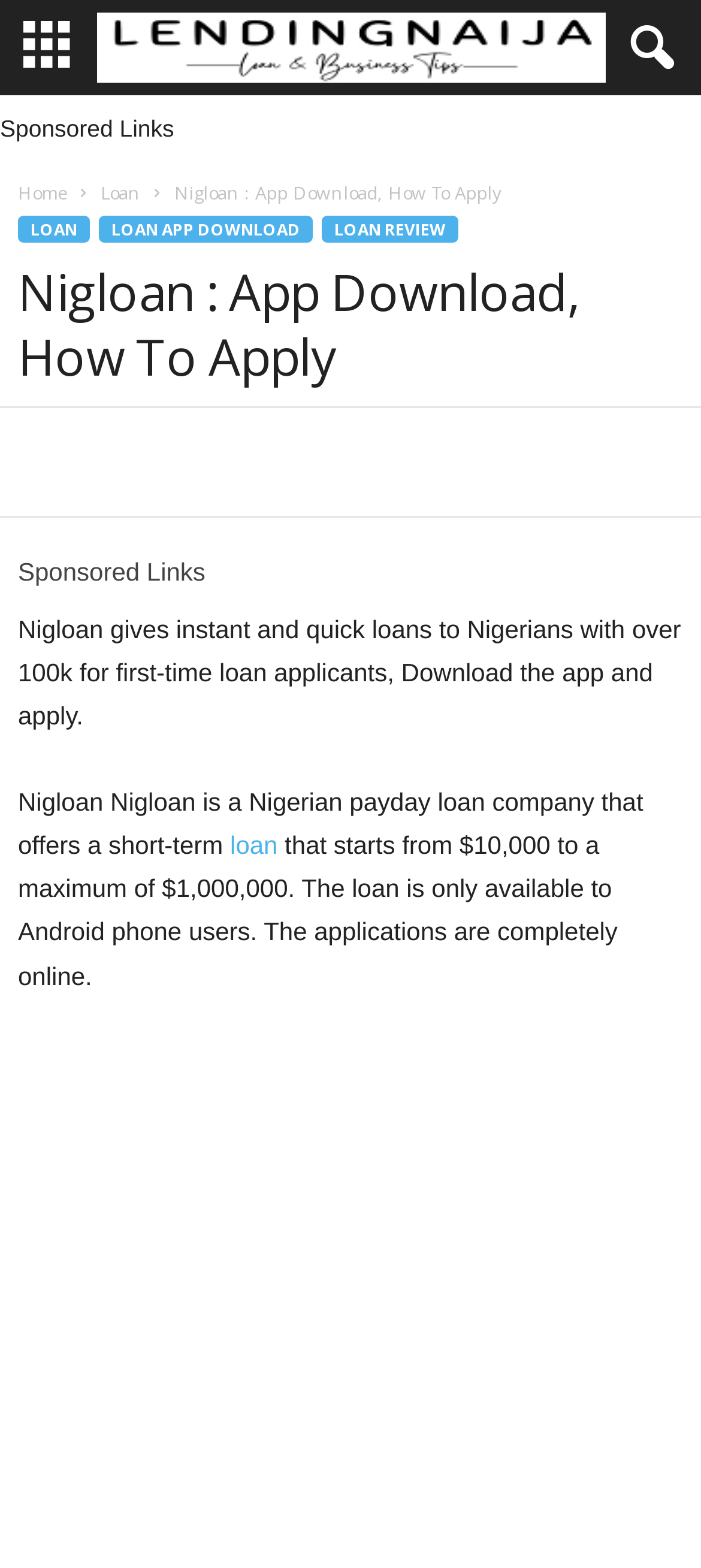With reference to the image, please provide a detailed answer to the following question: How many social media links are present?

I counted the social media links by looking at the icons and their corresponding links, which are Facebook, Twitter, Instagram, LinkedIn, and WhatsApp.